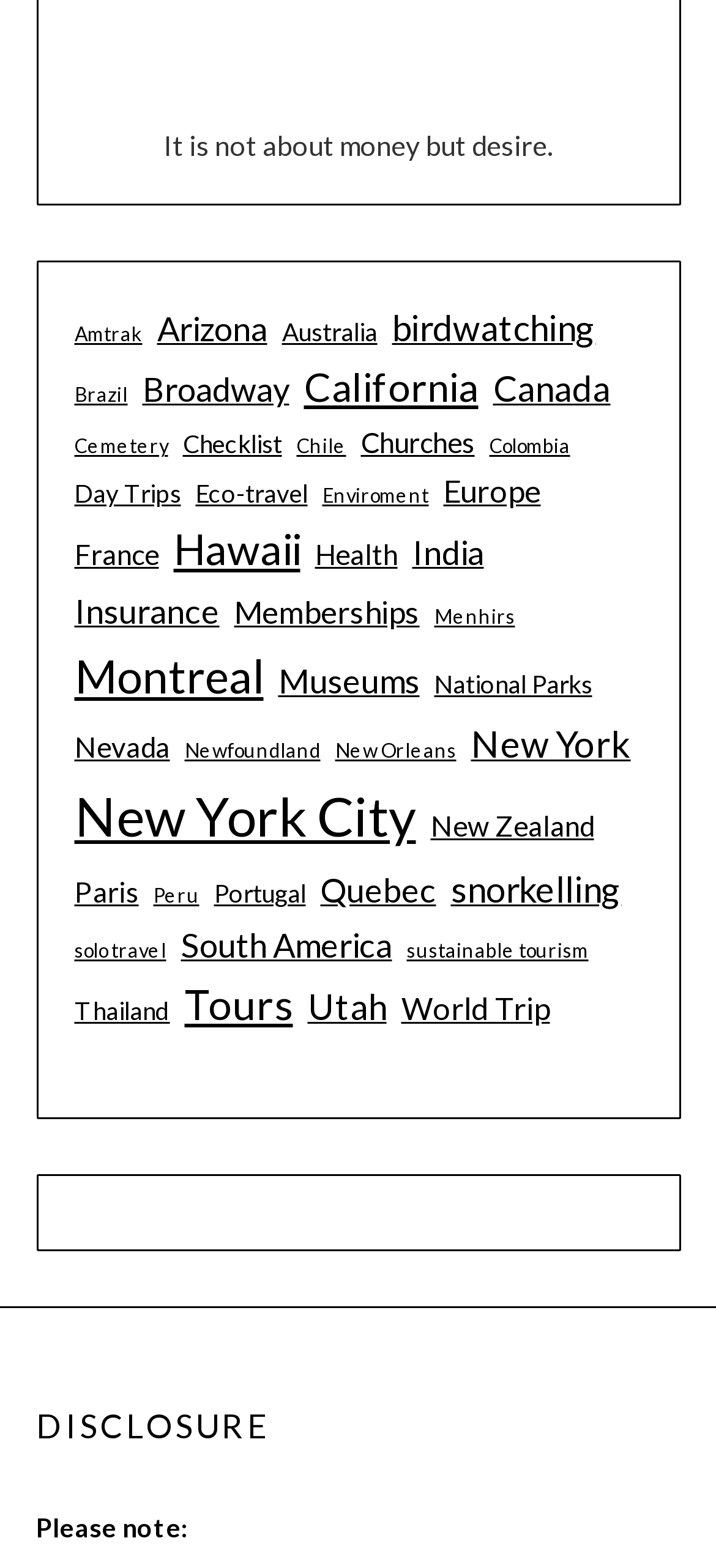Find the bounding box coordinates for the element that must be clicked to complete the instruction: "Learn about birdwatching". The coordinates should be four float numbers between 0 and 1, indicated as [left, top, right, bottom].

[0.547, 0.191, 0.832, 0.227]